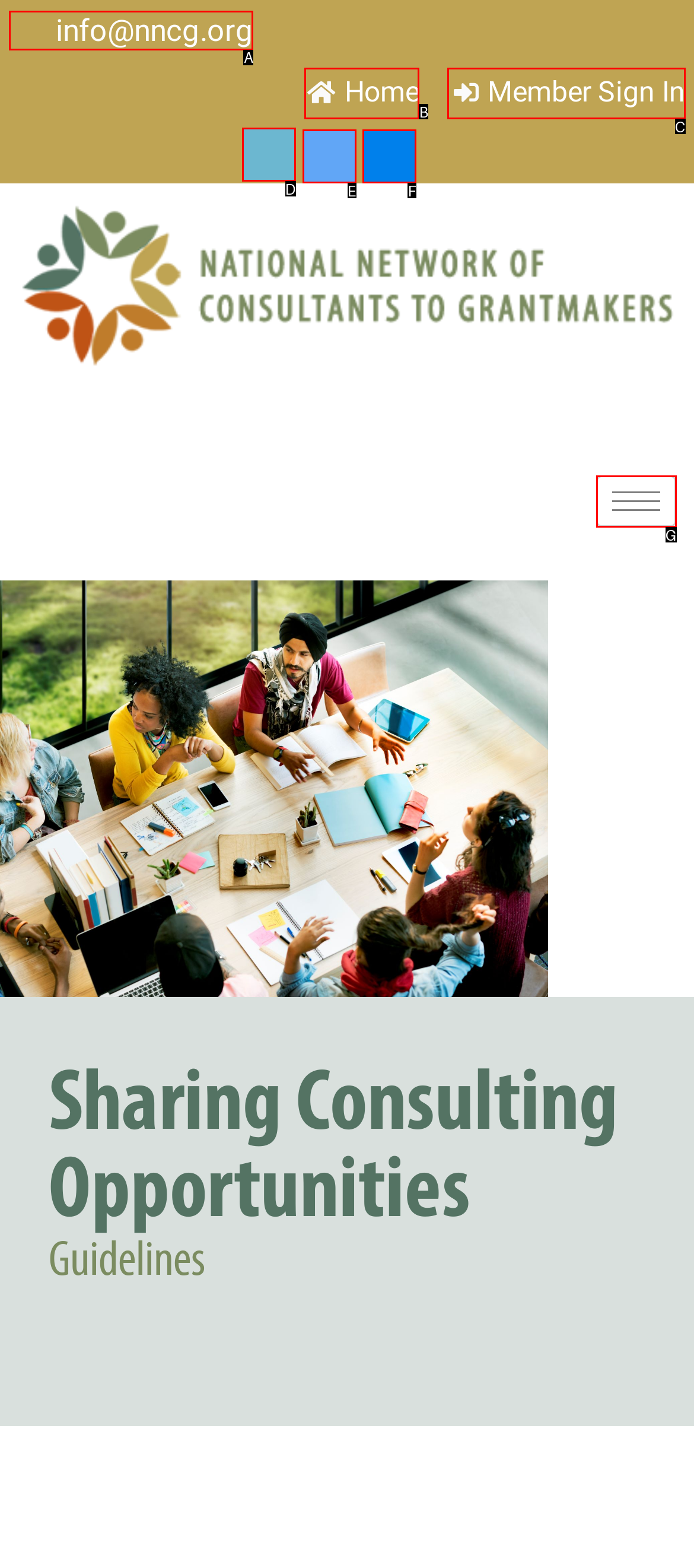Select the letter of the HTML element that best fits the description: parent_node: About aria-label="hamburger-icon"
Answer with the corresponding letter from the provided choices.

G